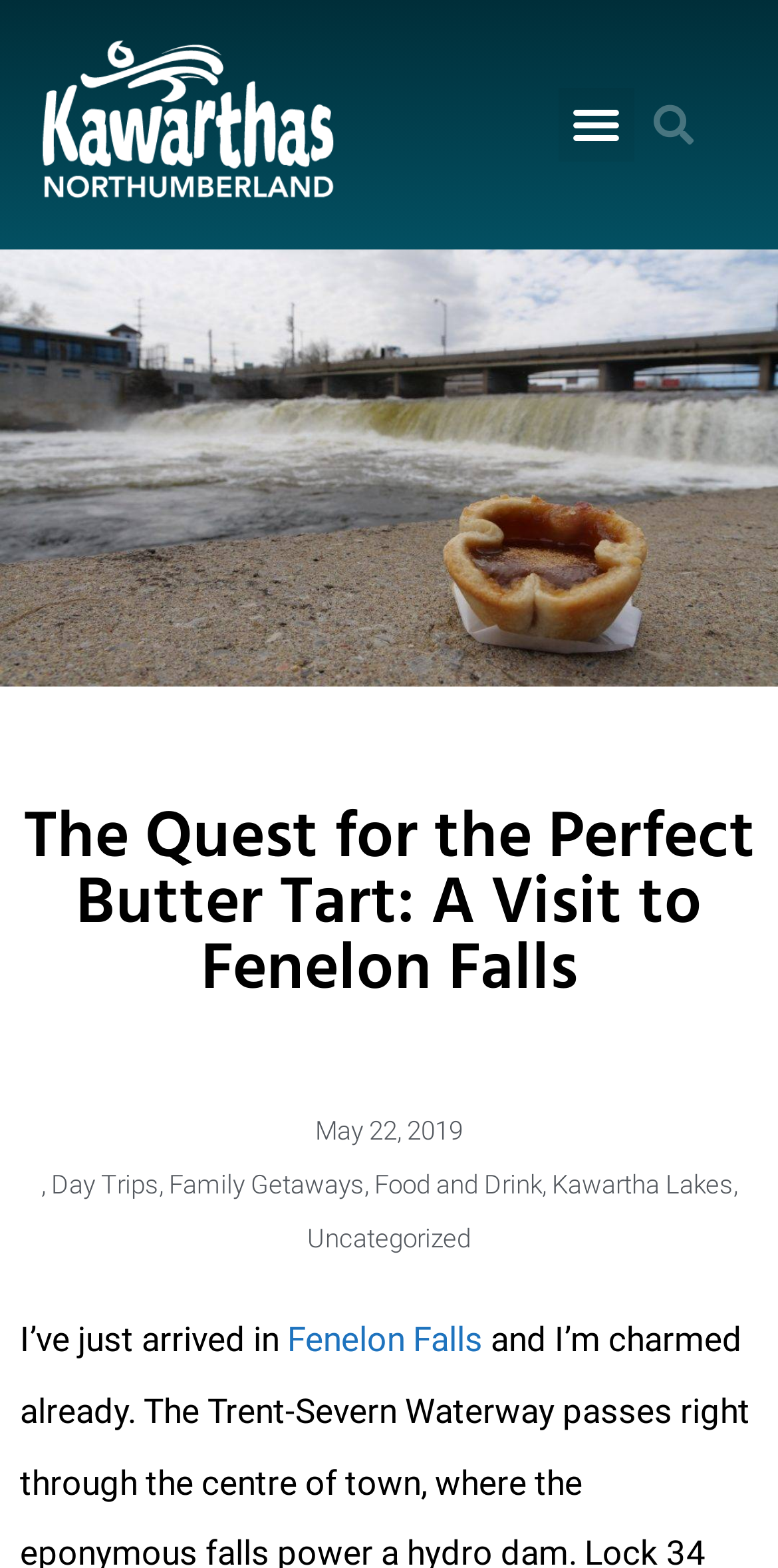Find the bounding box coordinates of the area to click in order to follow the instruction: "Read about Fenelon Falls".

[0.359, 0.842, 0.621, 0.867]